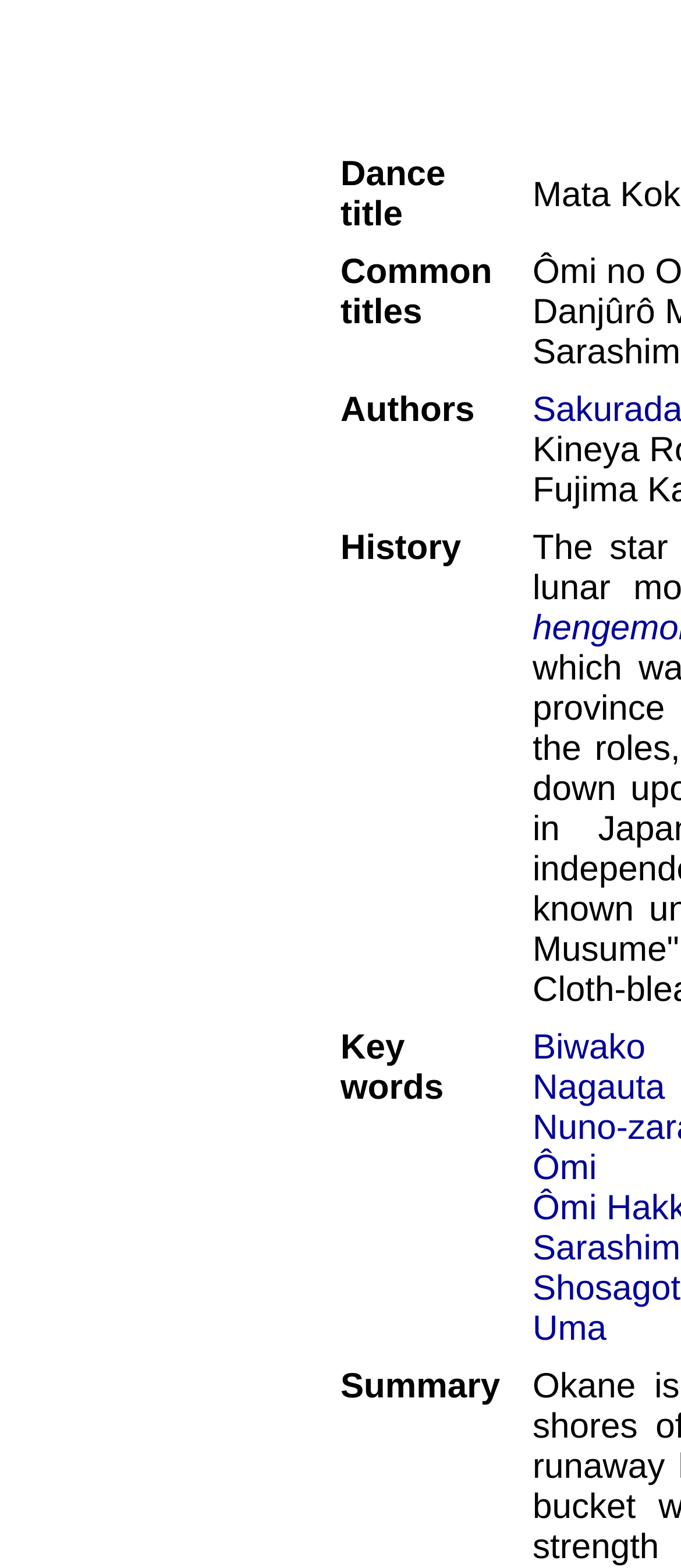Provide a one-word or short-phrase response to the question:
How many table cells are there?

5